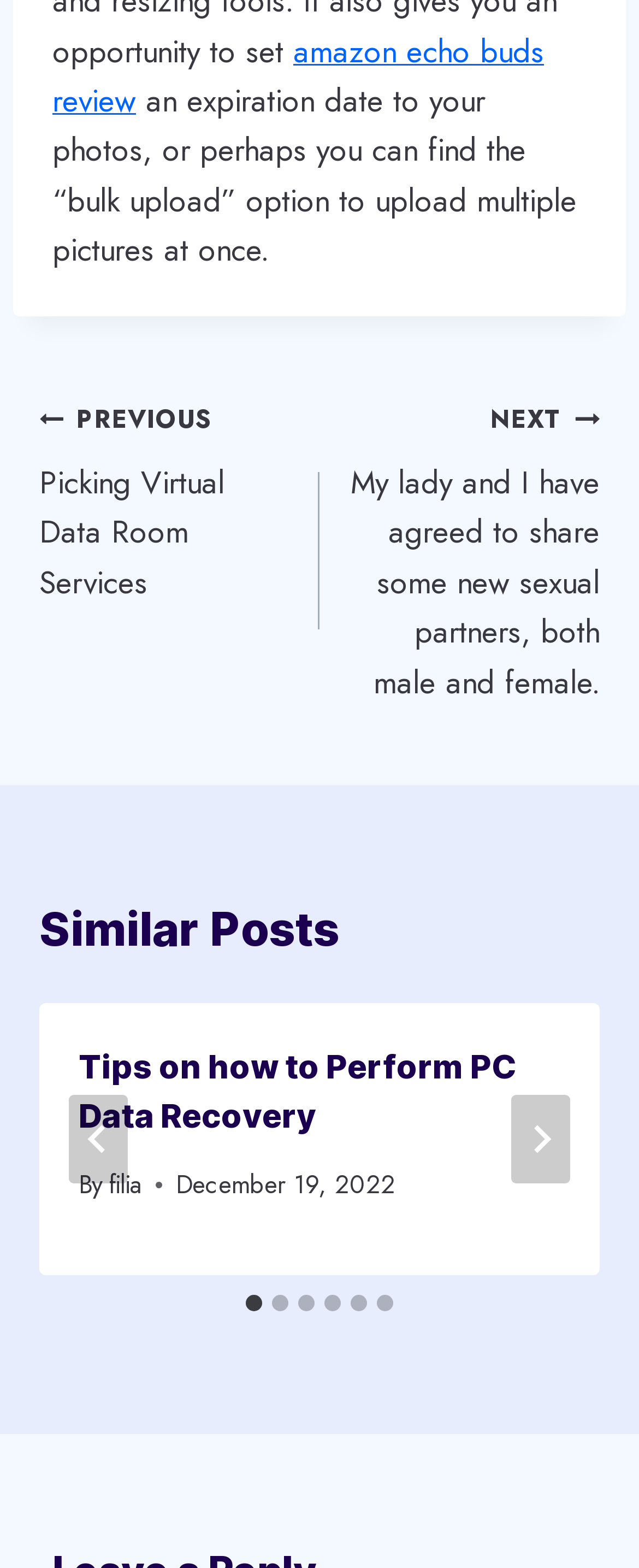Respond with a single word or phrase:
What is the title of the post?

Tips on how to Perform PC Data Recovery